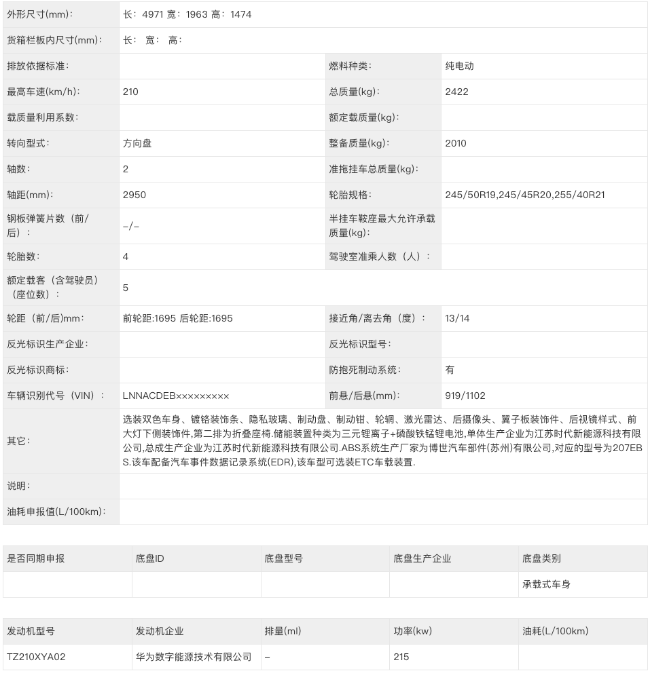What is the maximum speed of the electric vehicle?
Using the image as a reference, answer with just one word or a short phrase.

210 km/h